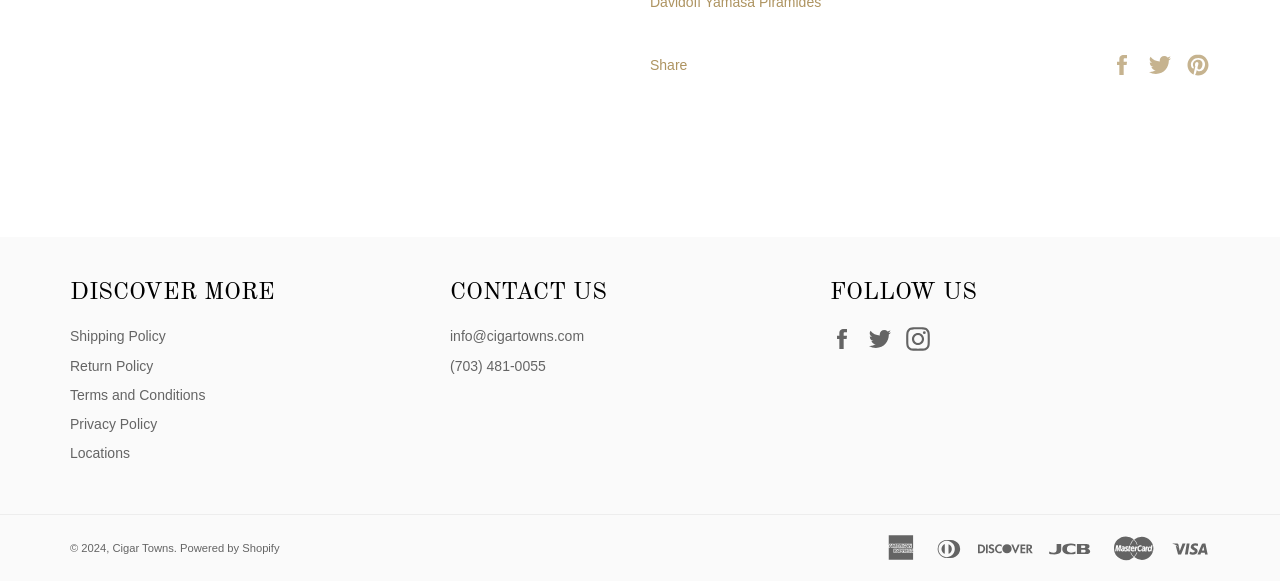Please identify the bounding box coordinates of the area I need to click to accomplish the following instruction: "Visit the Latest News page".

None